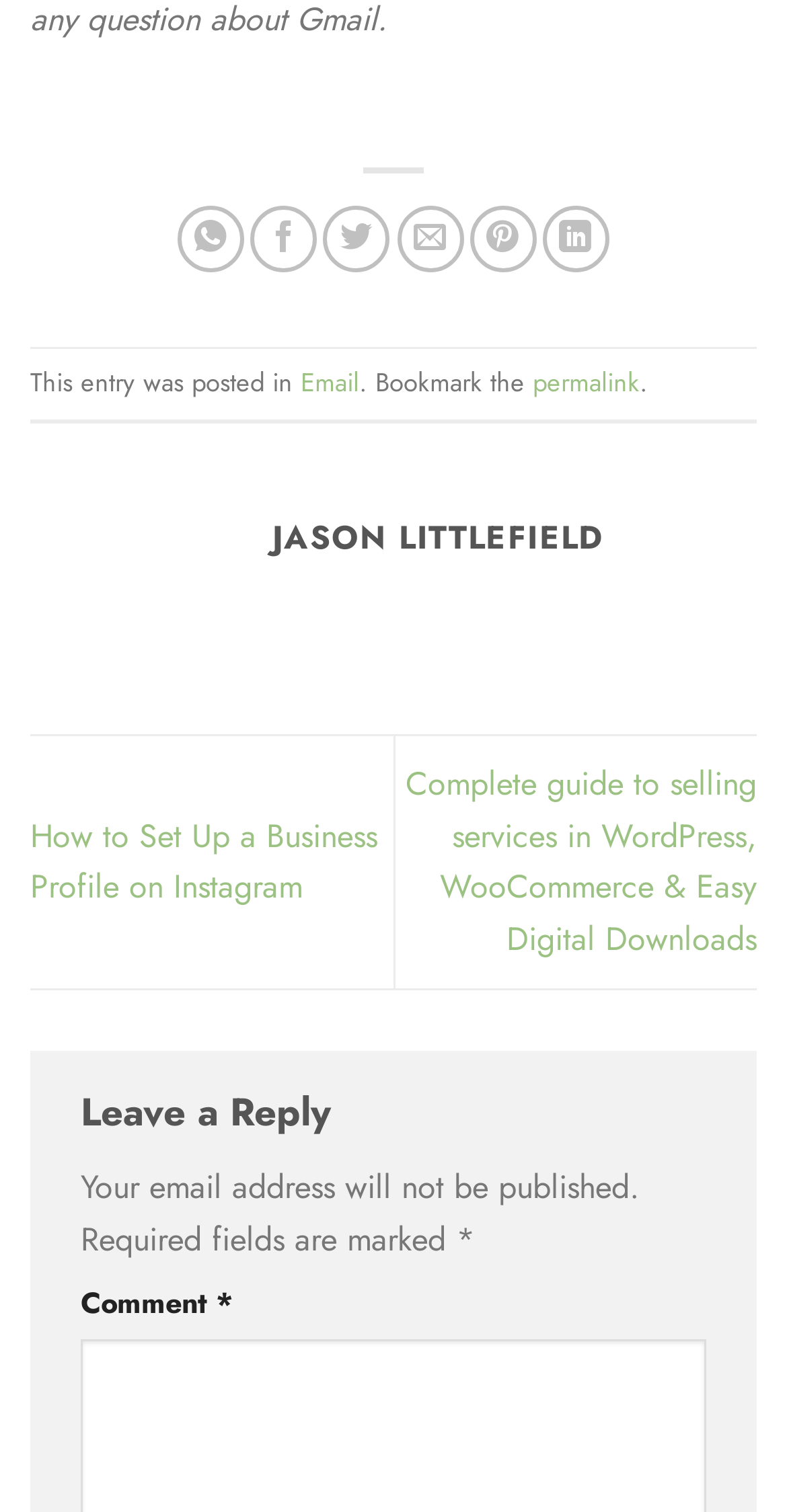What is the name of the author of the webpage?
Provide a short answer using one word or a brief phrase based on the image.

JASON LITTLEFIELD